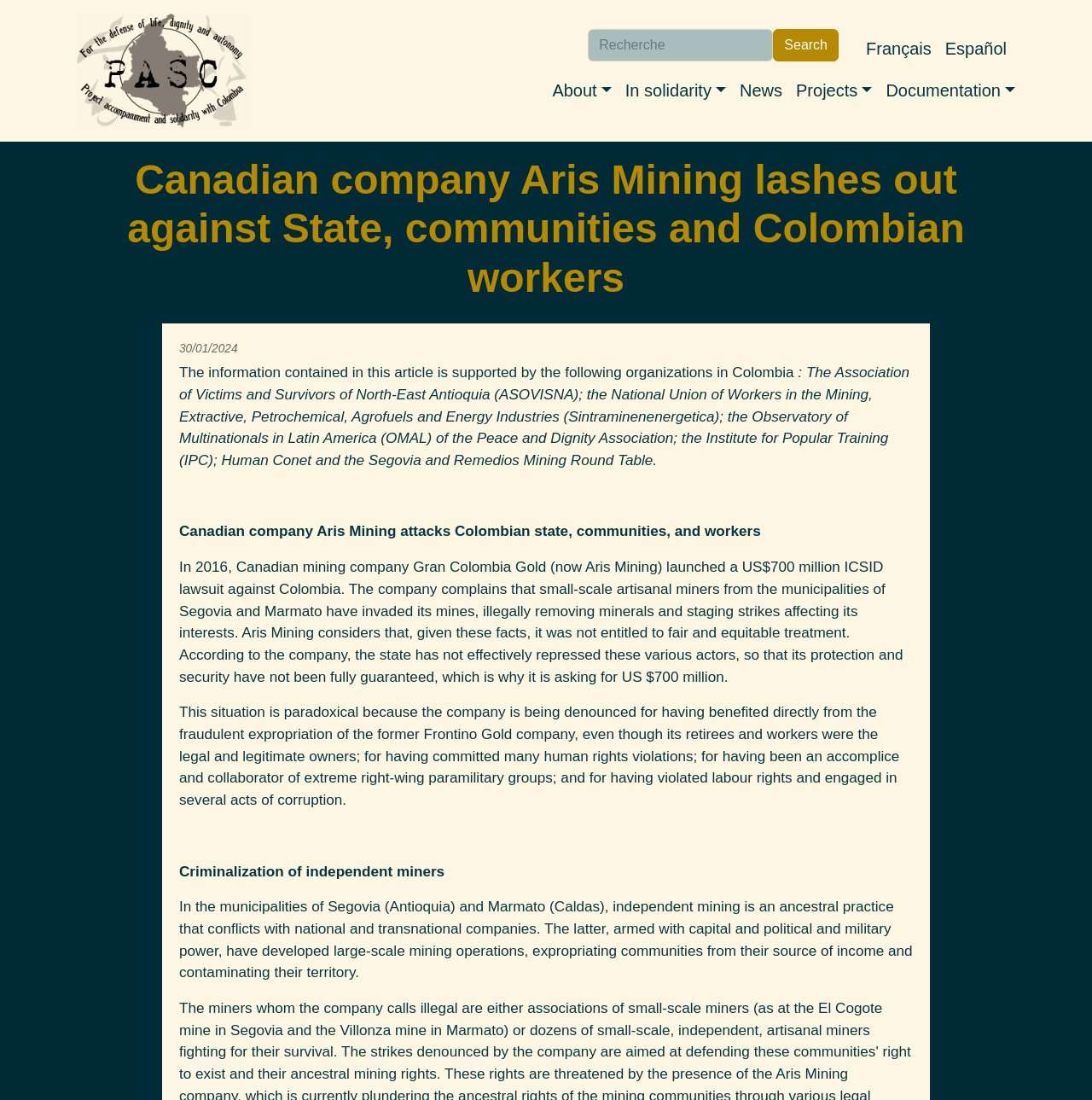What is the ancestral practice that conflicts with national and transnational companies in the municipalities of Segovia and Marmato?
Answer the question in as much detail as possible.

The article states that in the municipalities of Segovia (Antioquia) and Marmato (Caldas), independent mining is an ancestral practice that conflicts with national and transnational companies, which have developed large-scale mining operations, expropriating communities from their source of income and contaminating their territory.